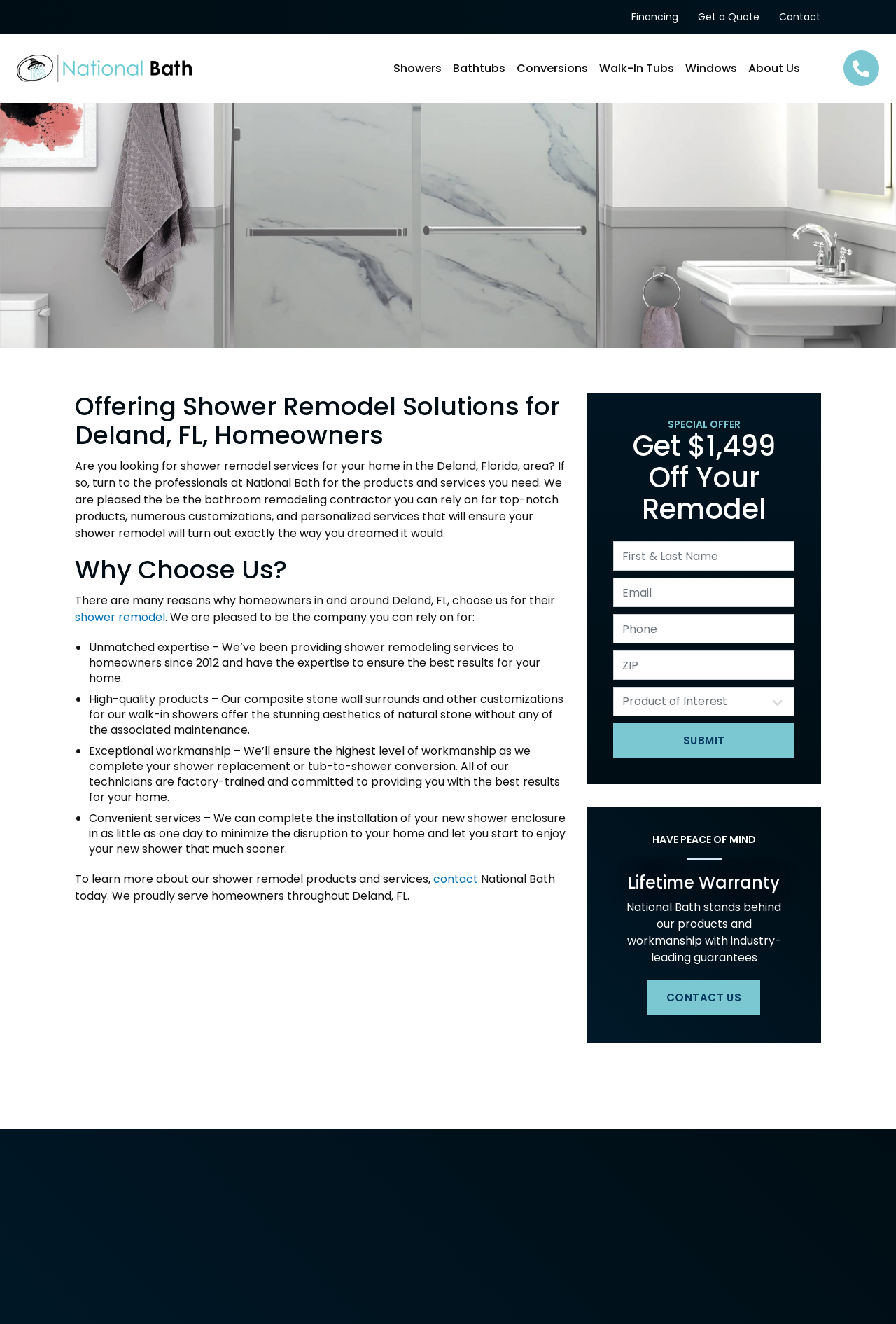What is the company name of the shower remodel services?
Look at the screenshot and give a one-word or phrase answer.

National Bath